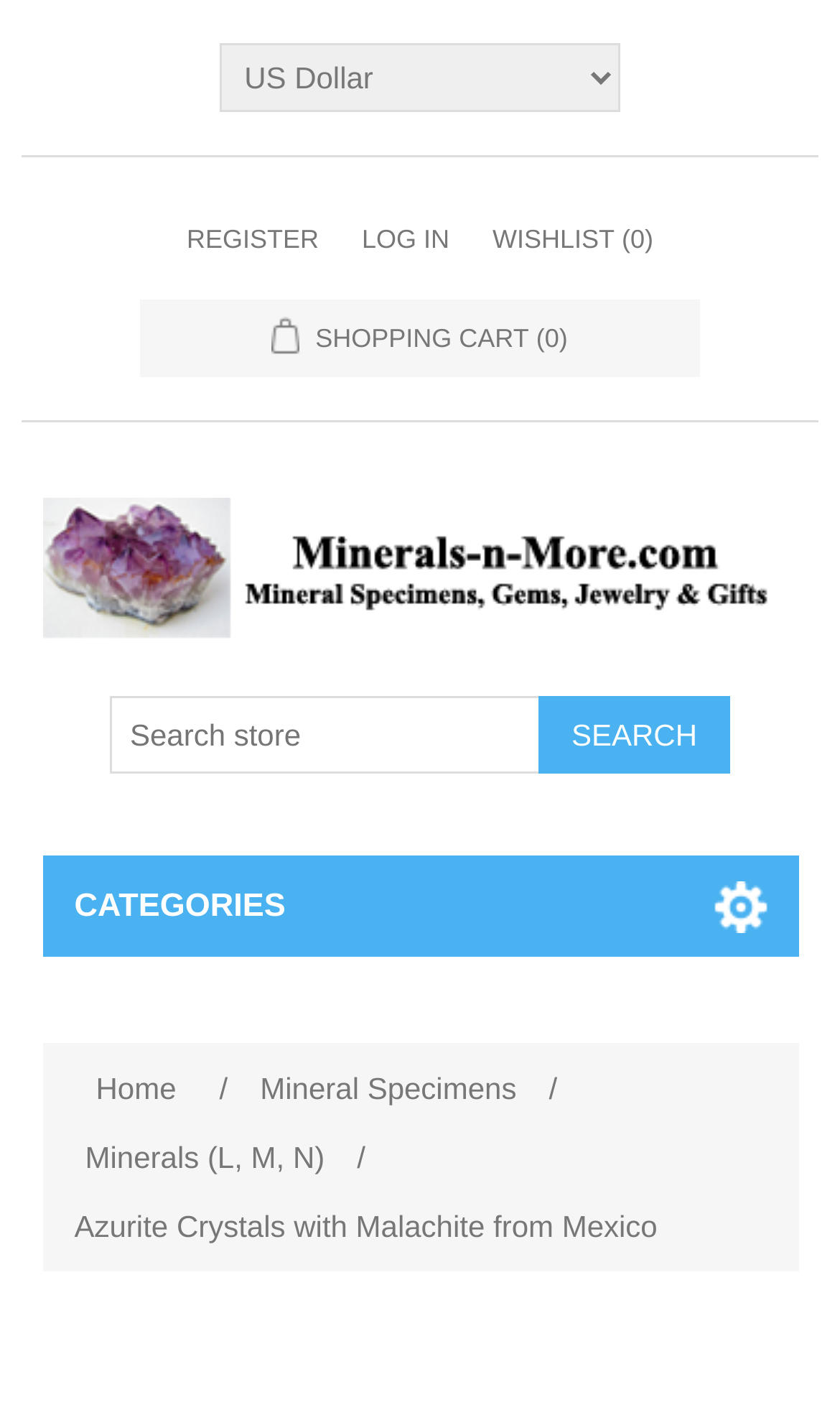Bounding box coordinates are specified in the format (top-left x, top-left y, bottom-right x, bottom-right y). All values are floating point numbers bounded between 0 and 1. Please provide the bounding box coordinate of the region this sentence describes: Minerals (L, M, N)

[0.088, 0.796, 0.399, 0.845]